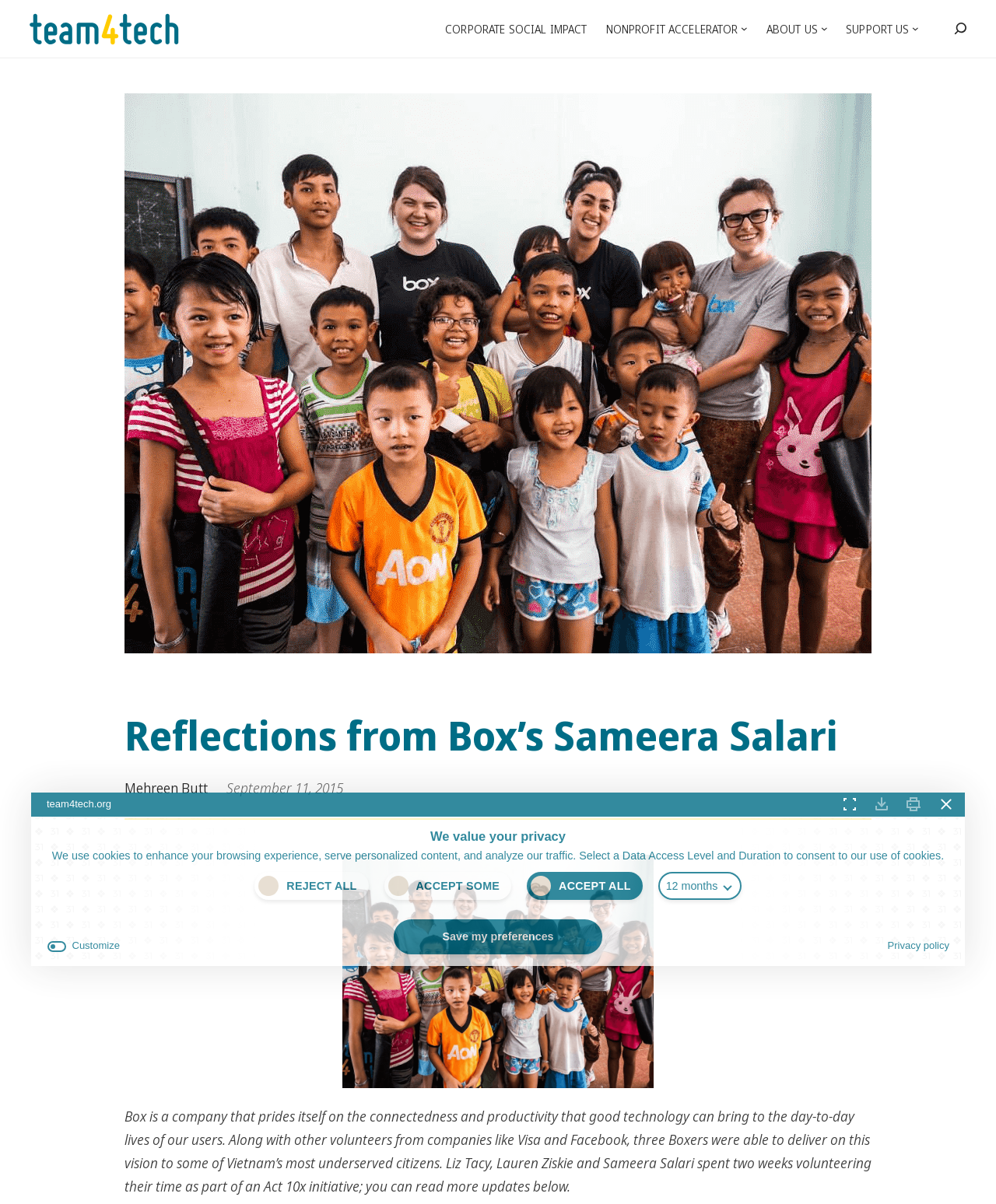Using the element description: "request a viewing", determine the bounding box coordinates. The coordinates should be in the format [left, top, right, bottom], with values between 0 and 1.

None